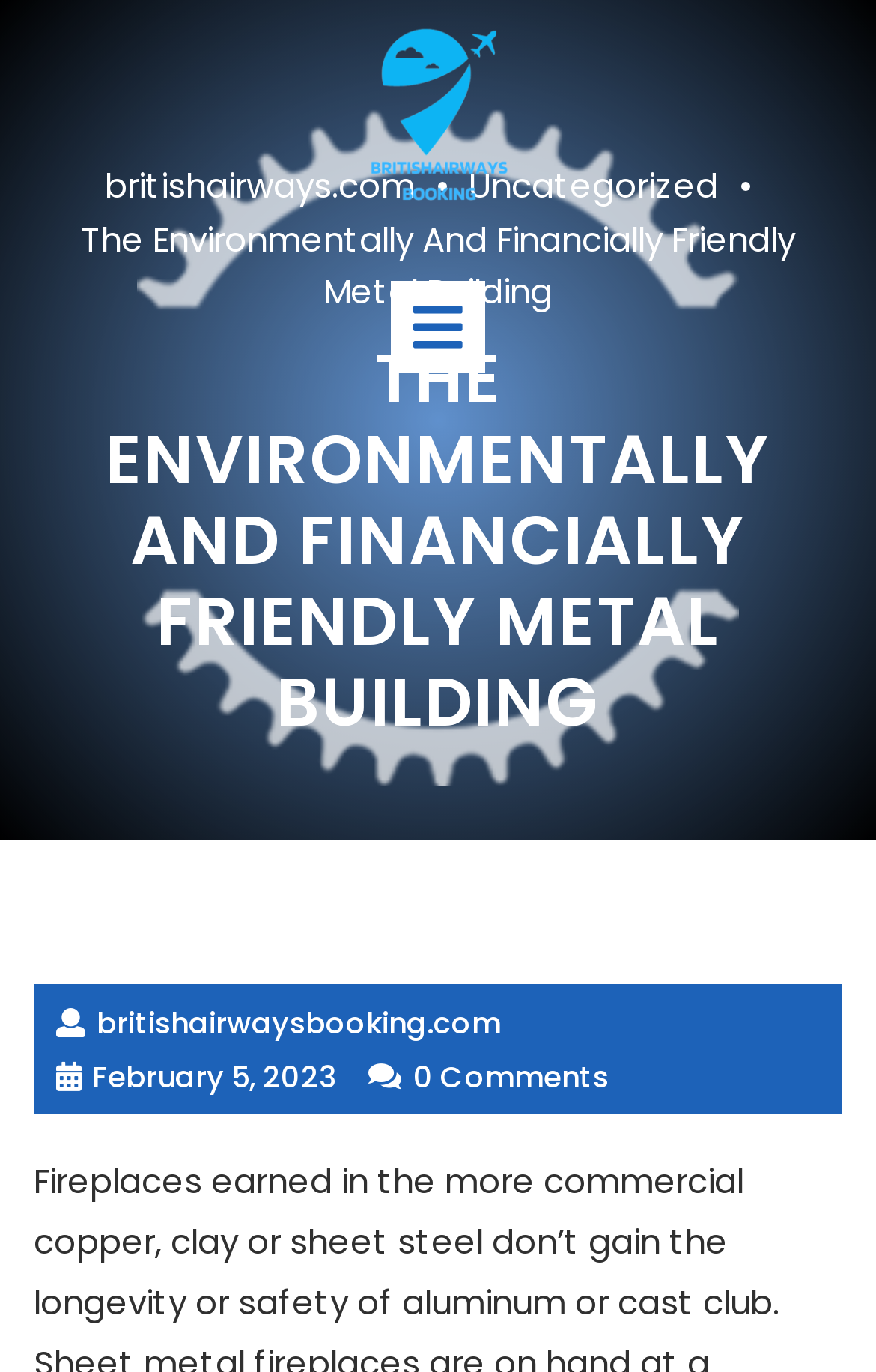Answer the following query concisely with a single word or phrase:
What is the text of the main heading?

THE ENVIRONMENTALLY AND FINANCIALLY FRIENDLY METAL BUILDING